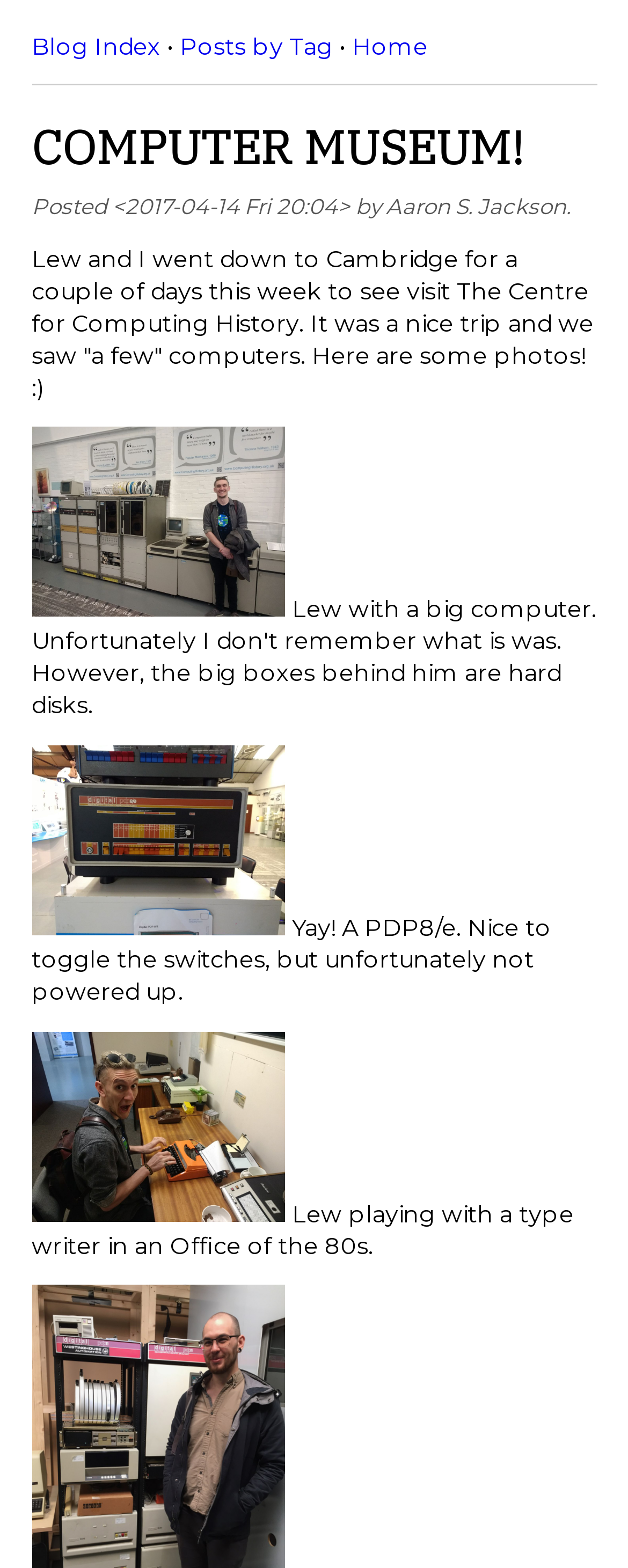Deliver a detailed narrative of the webpage's visual and textual elements.

The webpage is a blog post titled "COMPUTER MUSEUM!" by Aaron S. Jackson. At the top, there are four links: "Blog Index", "Posts by Tag", and "Home", separated by a bullet point. Below these links, the title "COMPUTER MUSEUM!" is displayed prominently.

The main content of the post is a brief description of a trip to The Centre for Computing History in Cambridge, where the author and a friend saw many computers. The text is accompanied by three images, which are placed below each other, taking up about half of the page's width. The first image is not described, but the second image shows a PDP8/e, and the third image shows a person playing with a typewriter in an office setting from the 80s.

Each image has a corresponding caption below it, describing the content of the image. The captions are placed directly below their respective images. The entire post is written in a casual tone, with a conversational style.